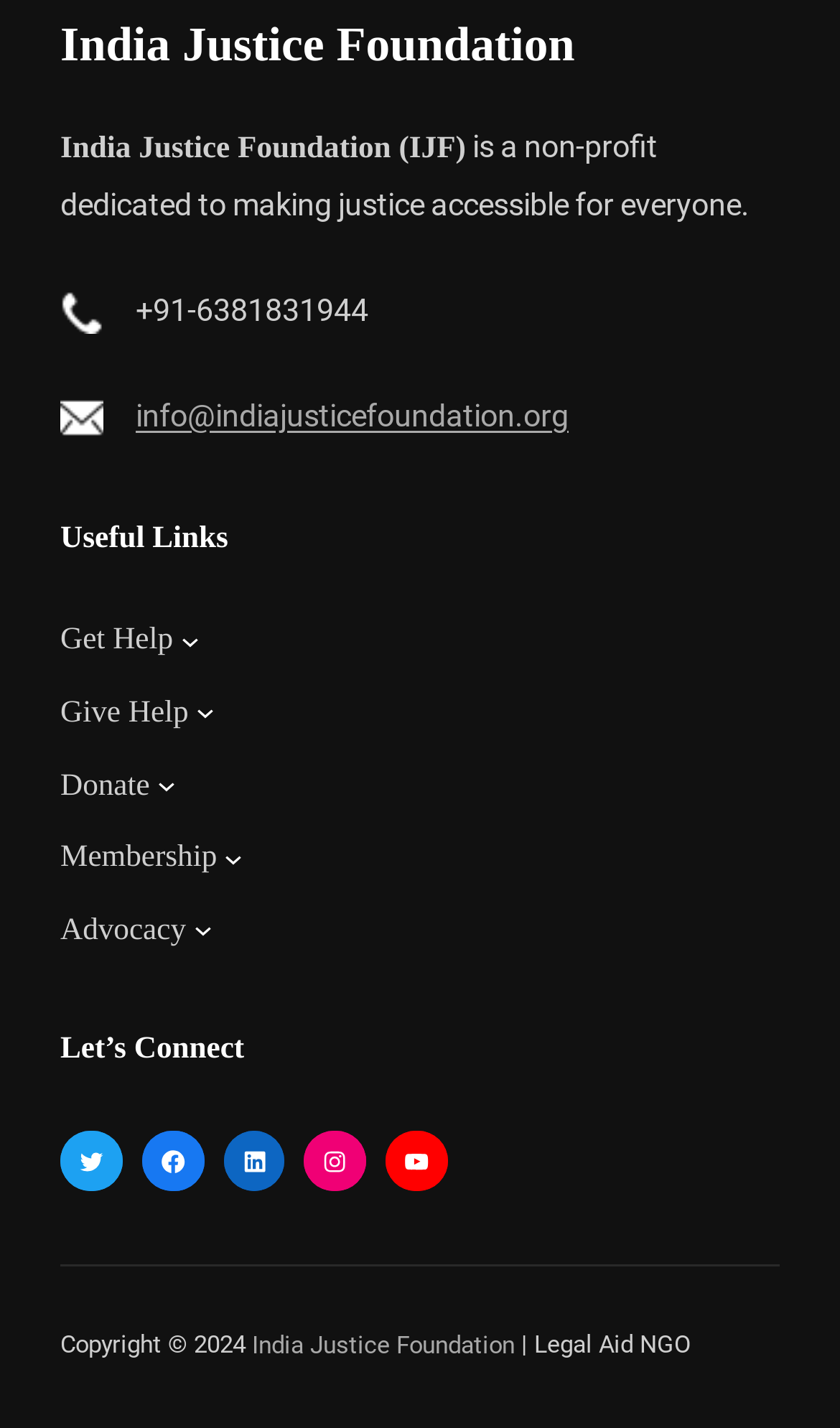Locate the coordinates of the bounding box for the clickable region that fulfills this instruction: "Donate".

[0.072, 0.535, 0.178, 0.567]